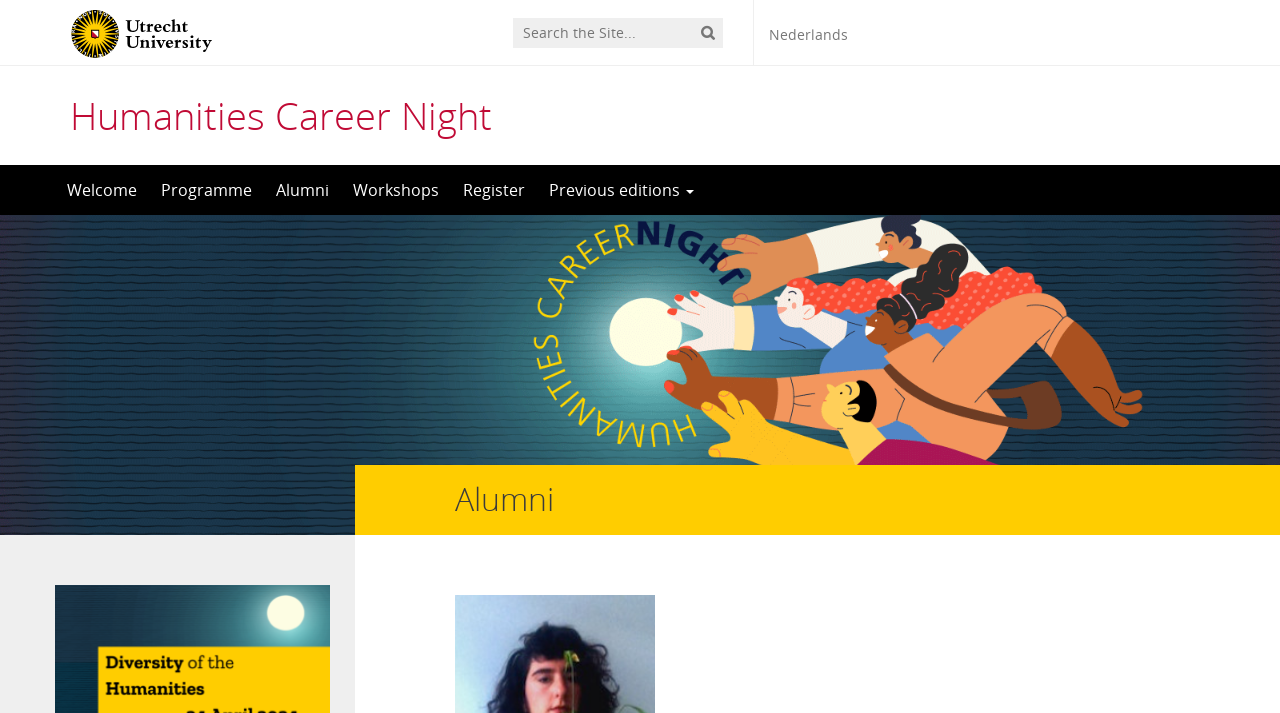Specify the bounding box coordinates of the area that needs to be clicked to achieve the following instruction: "register for the event".

[0.352, 0.231, 0.42, 0.302]